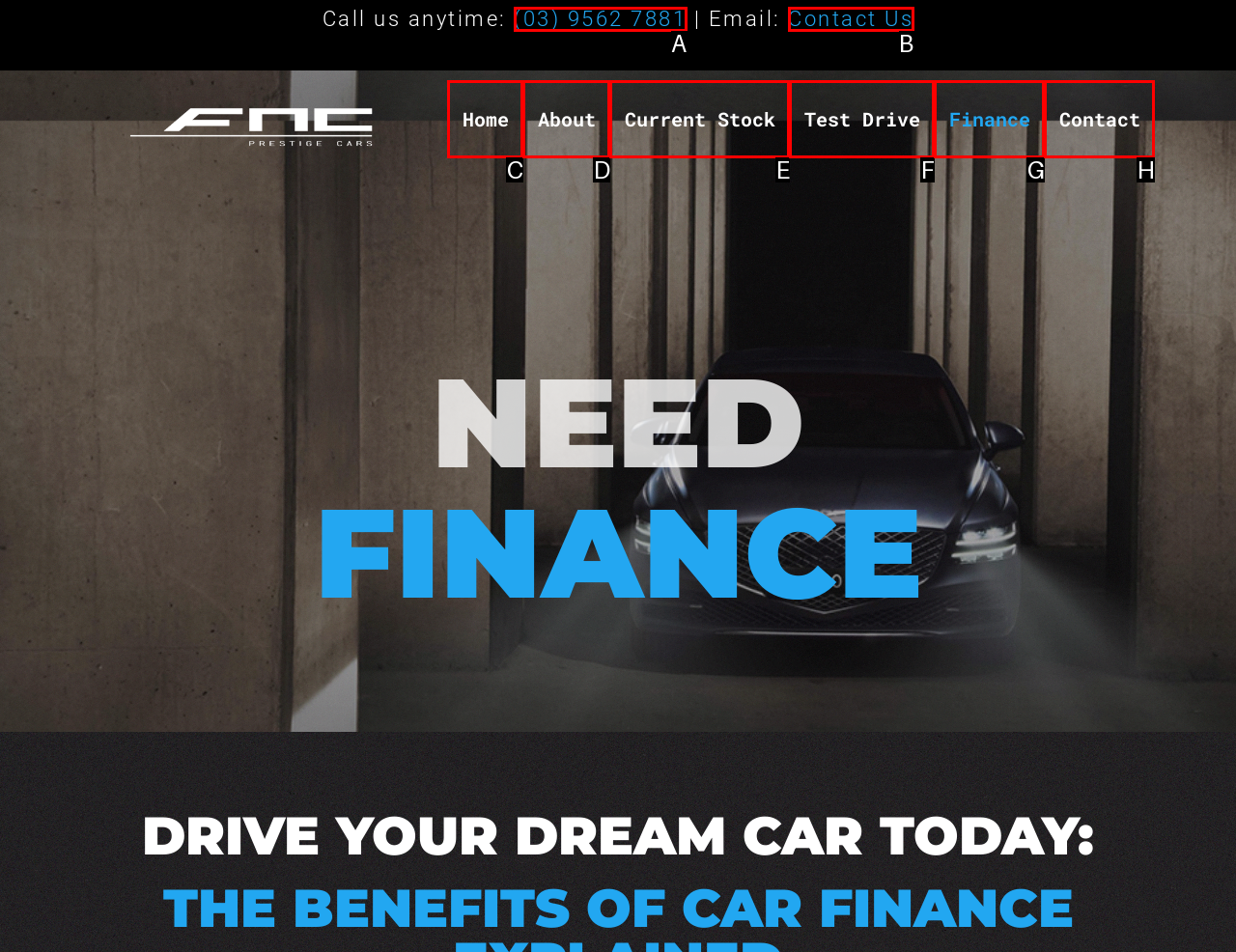Tell me which one HTML element best matches the description: Test Drive
Answer with the option's letter from the given choices directly.

F